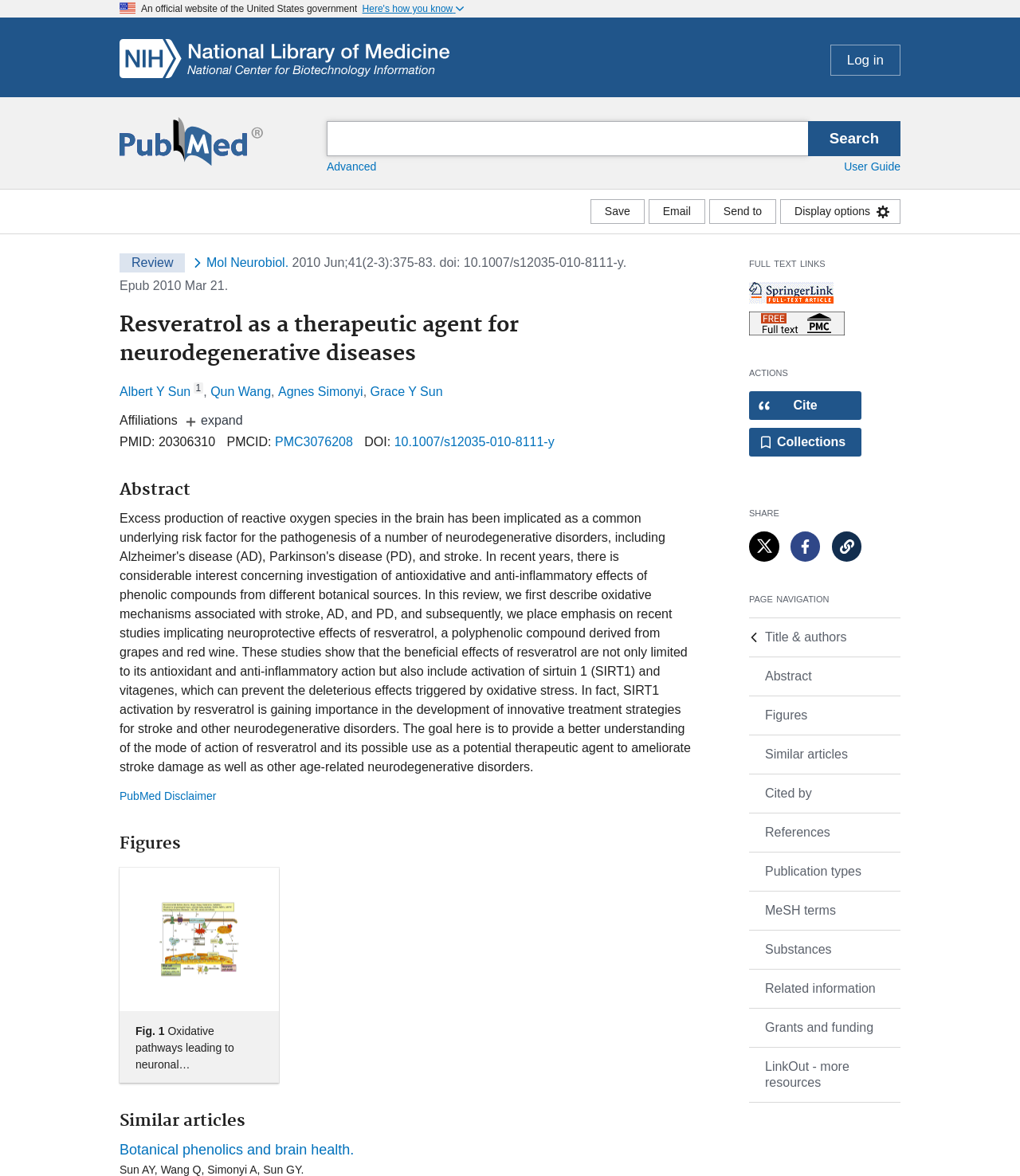Provide a brief response using a word or short phrase to this question:
How many authors are listed?

4